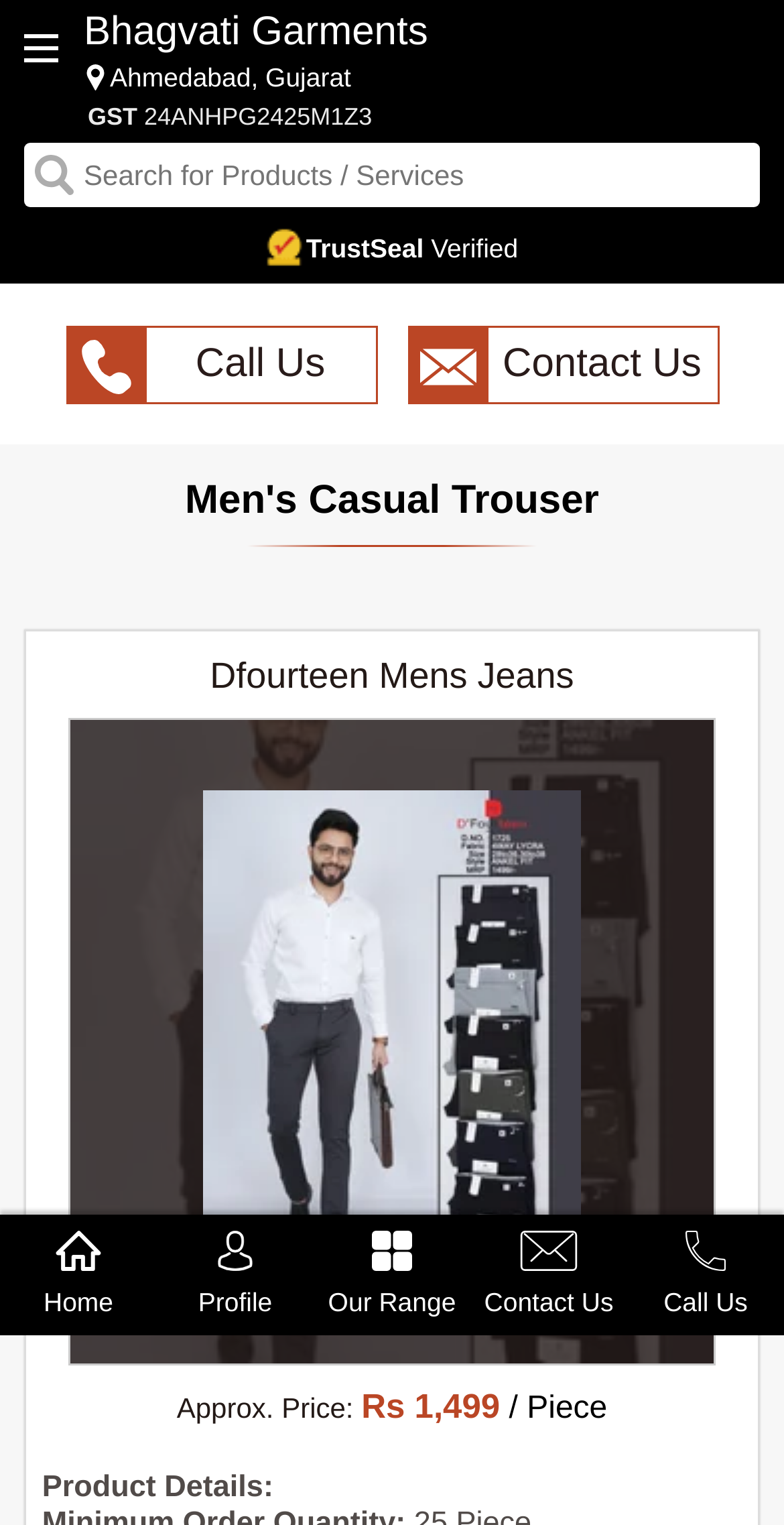Determine the bounding box coordinates of the element that should be clicked to execute the following command: "Contact Us".

[0.6, 0.796, 0.8, 0.862]